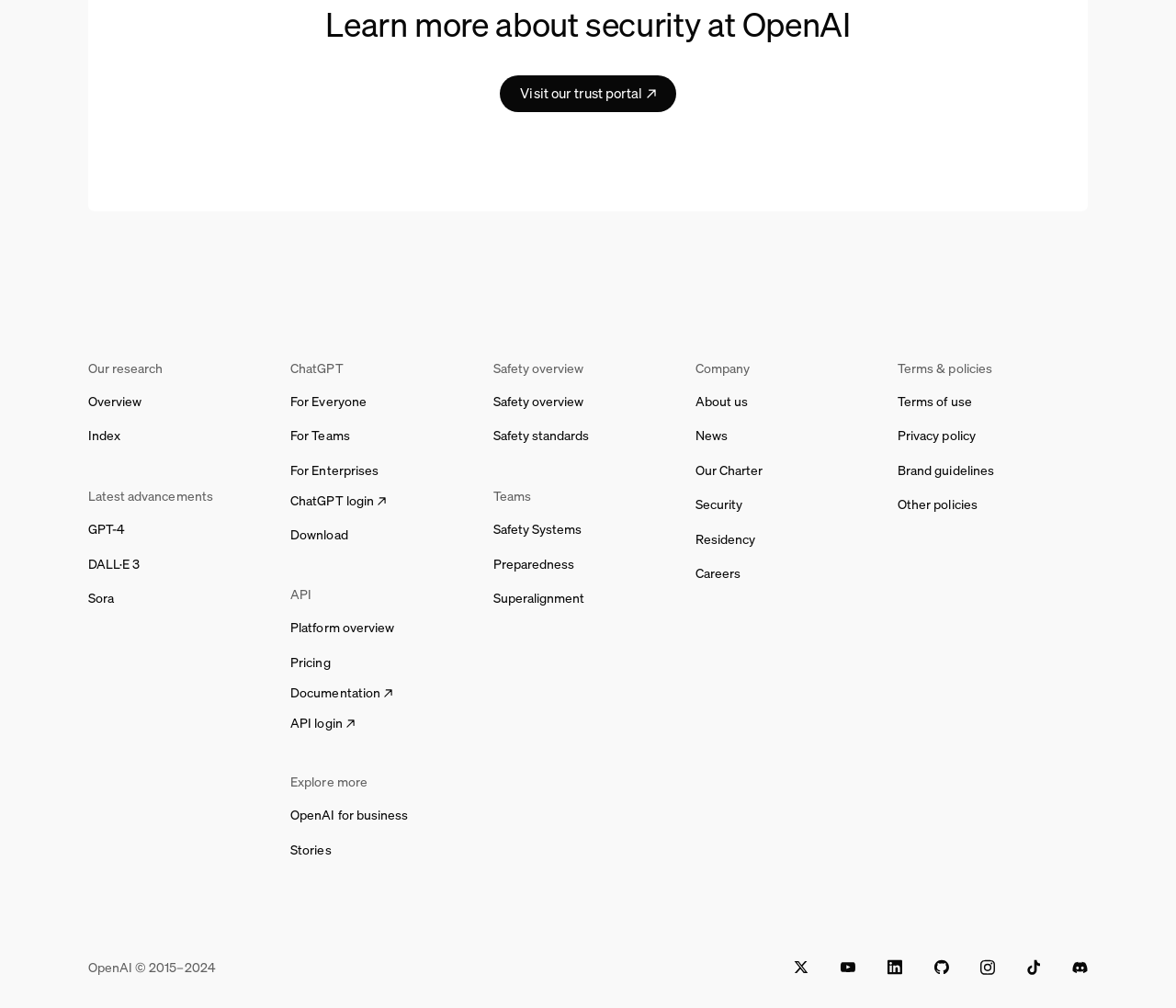Respond to the following query with just one word or a short phrase: 
What is the text of the last link in the 'Company' section?

Careers